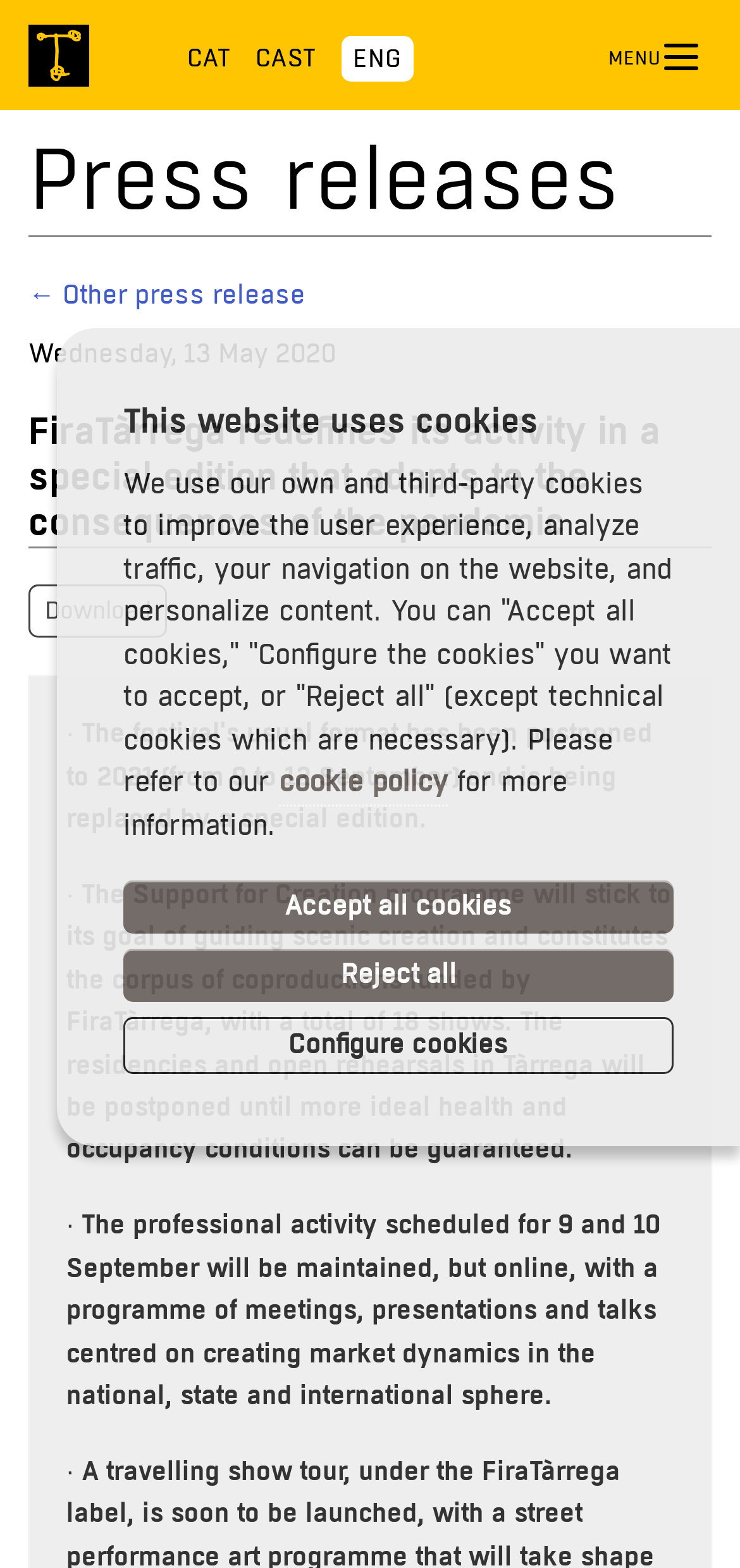From the given element description: "Accept all cookies", find the bounding box for the UI element. Provide the coordinates as four float numbers between 0 and 1, in the order [left, top, right, bottom].

[0.167, 0.562, 0.91, 0.595]